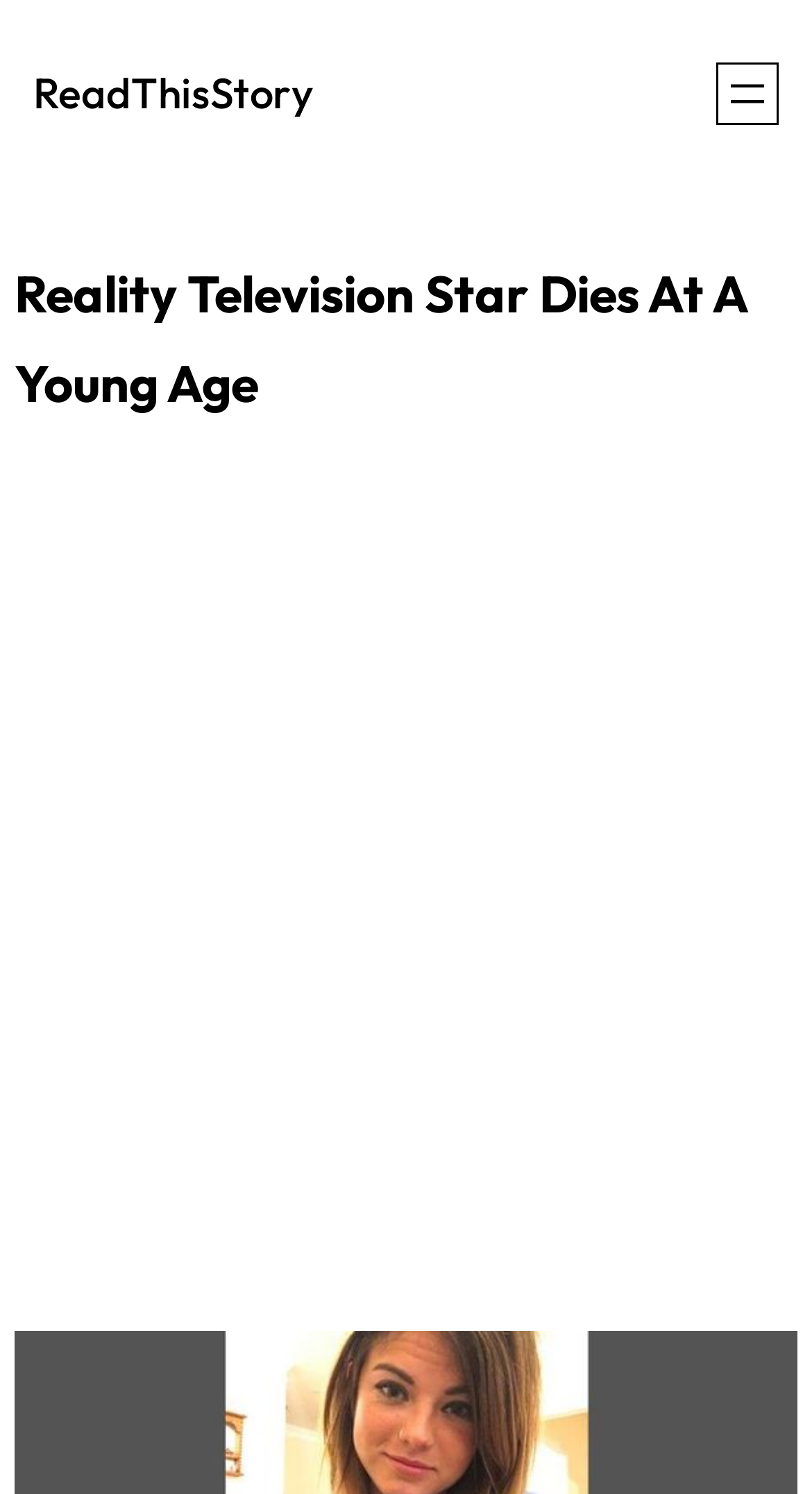Identify the coordinates of the bounding box for the element described below: "ReadThisStory". Return the coordinates as four float numbers between 0 and 1: [left, top, right, bottom].

[0.041, 0.044, 0.387, 0.079]